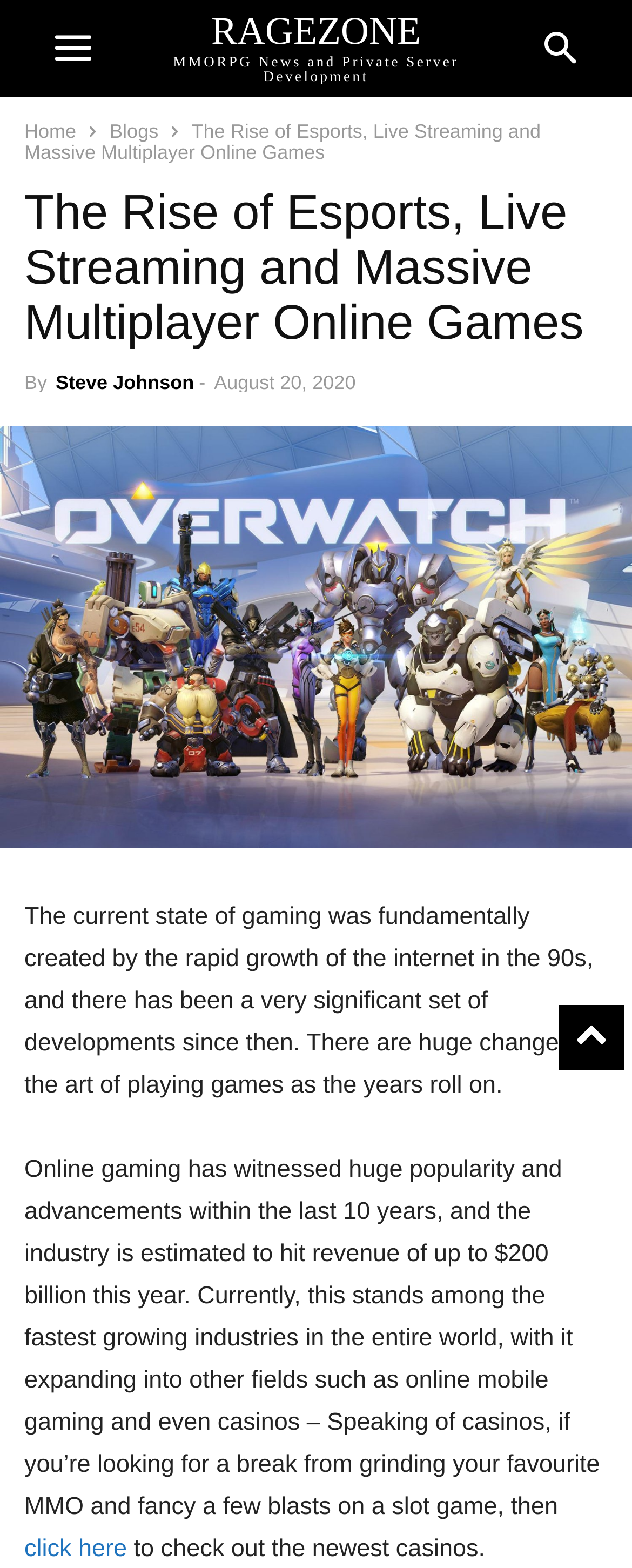Respond to the following question with a brief word or phrase:
What is the topic of the article?

The rise of esports and online gaming